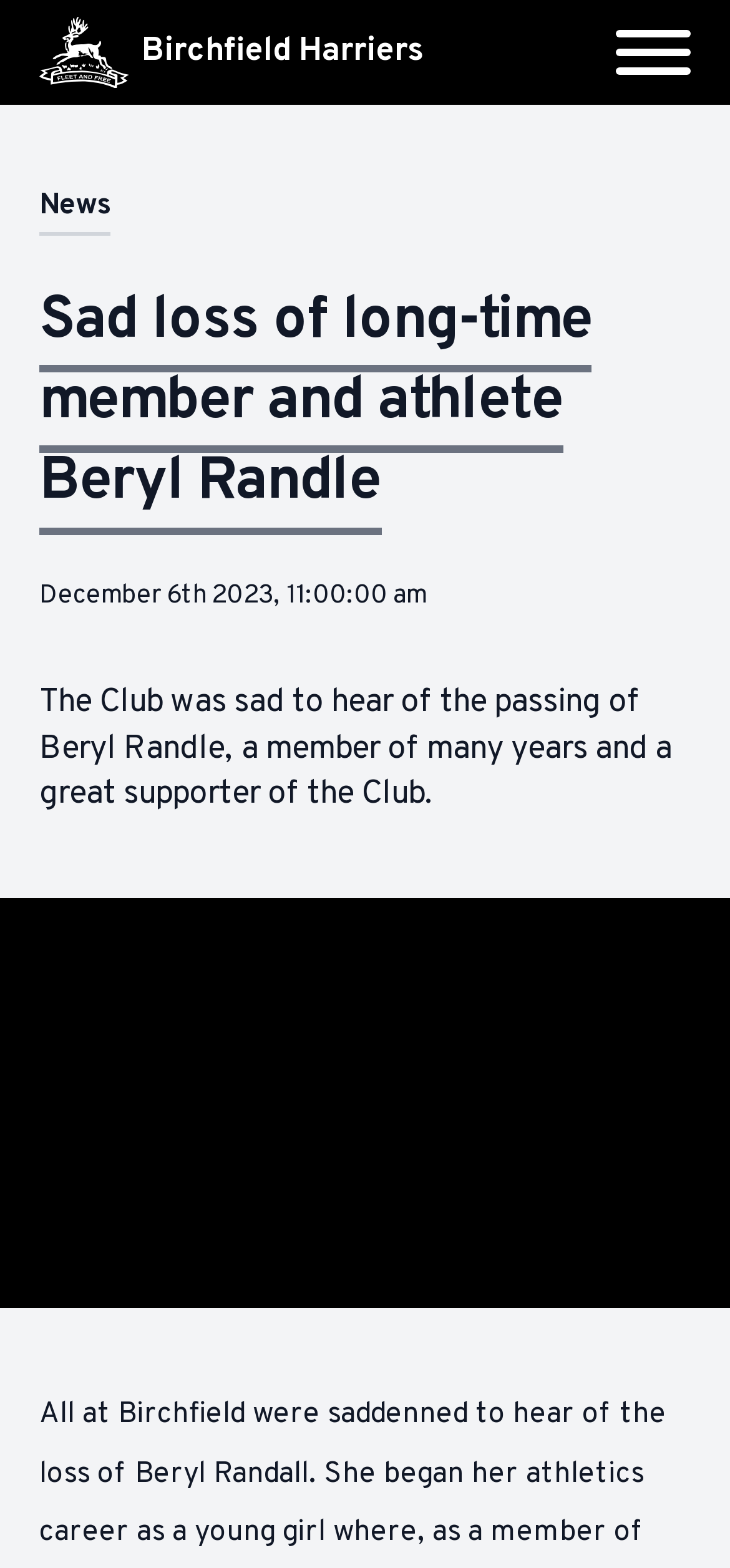Identify the bounding box coordinates for the UI element described by the following text: "News". Provide the coordinates as four float numbers between 0 and 1, in the format [left, top, right, bottom].

[0.054, 0.119, 0.152, 0.15]